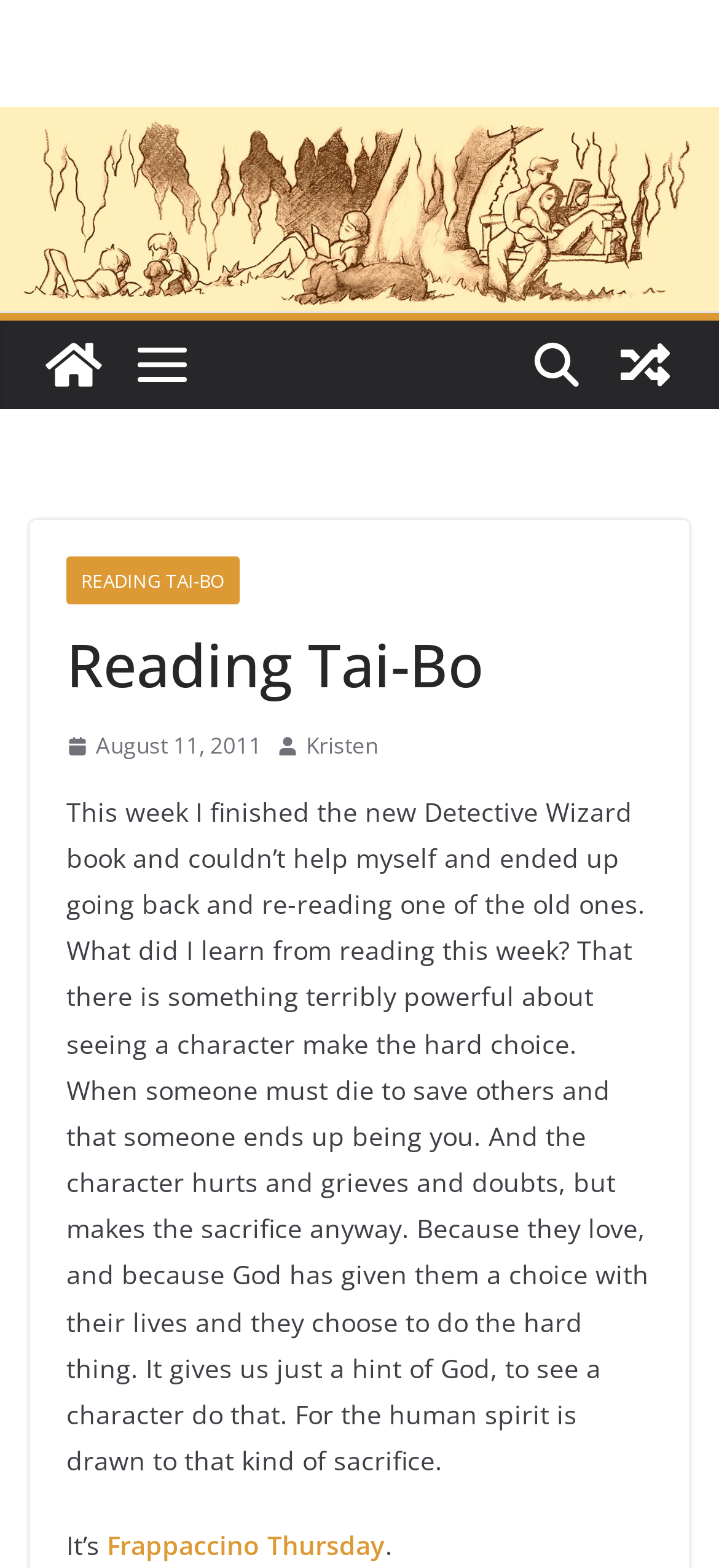What is the next blog post about? Please answer the question using a single word or phrase based on the image.

Frappaccino Thursday